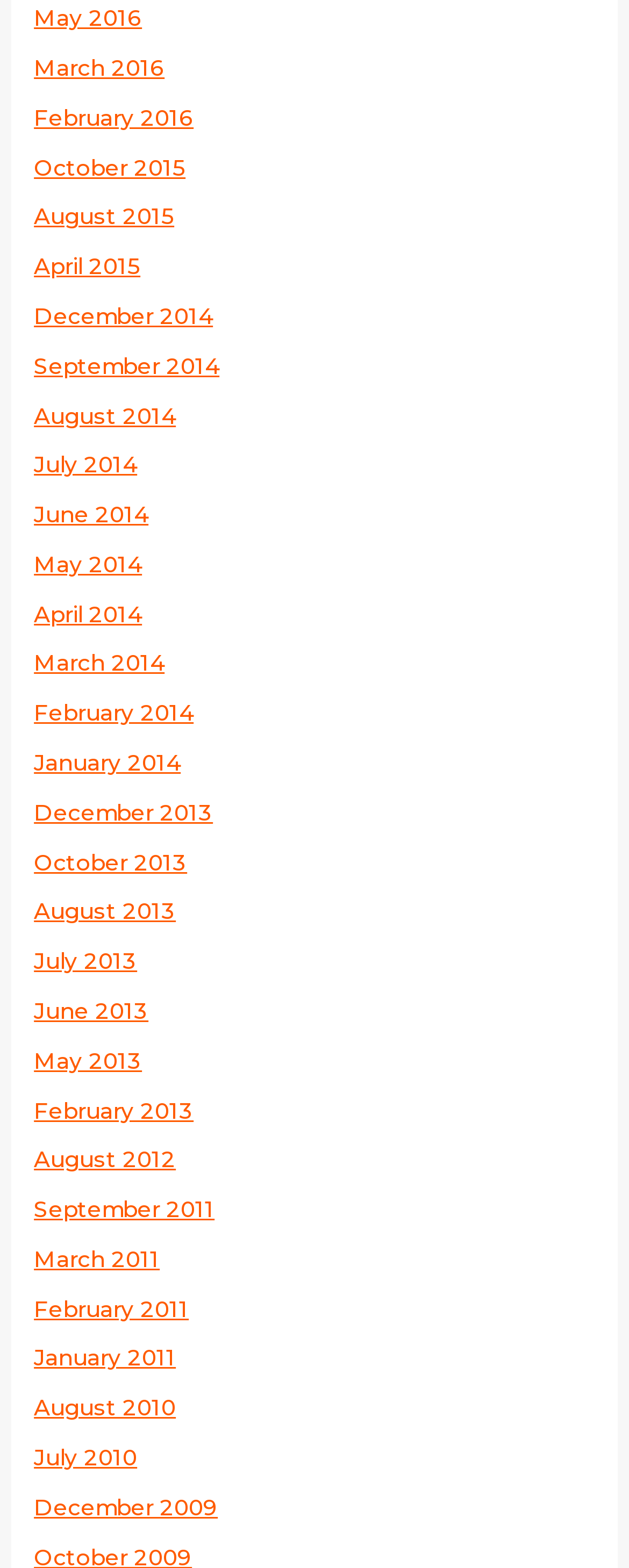Pinpoint the bounding box coordinates of the clickable element needed to complete the instruction: "Browse March 2014 posts". The coordinates should be provided as four float numbers between 0 and 1: [left, top, right, bottom].

[0.054, 0.415, 0.262, 0.431]